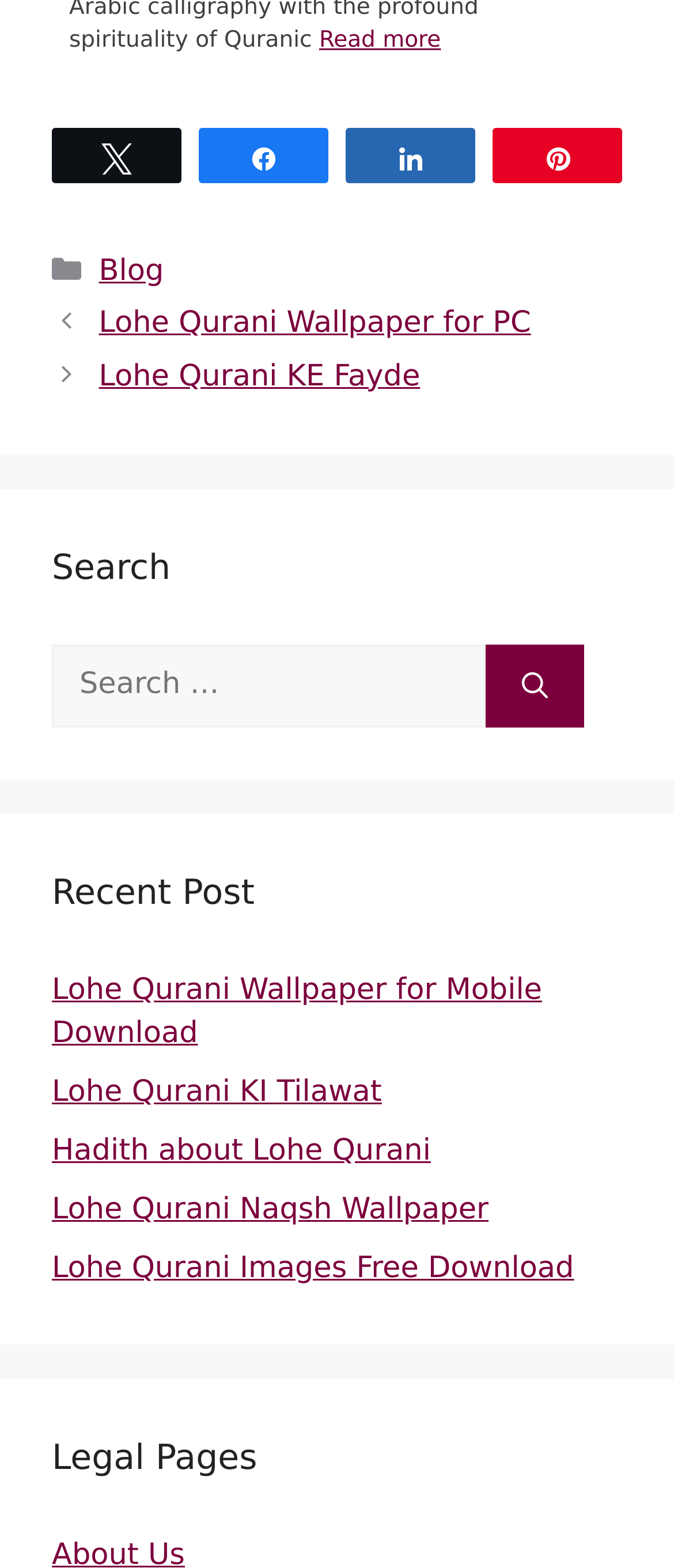Answer the following query with a single word or phrase:
What is the last legal page listed?

Legal Pages